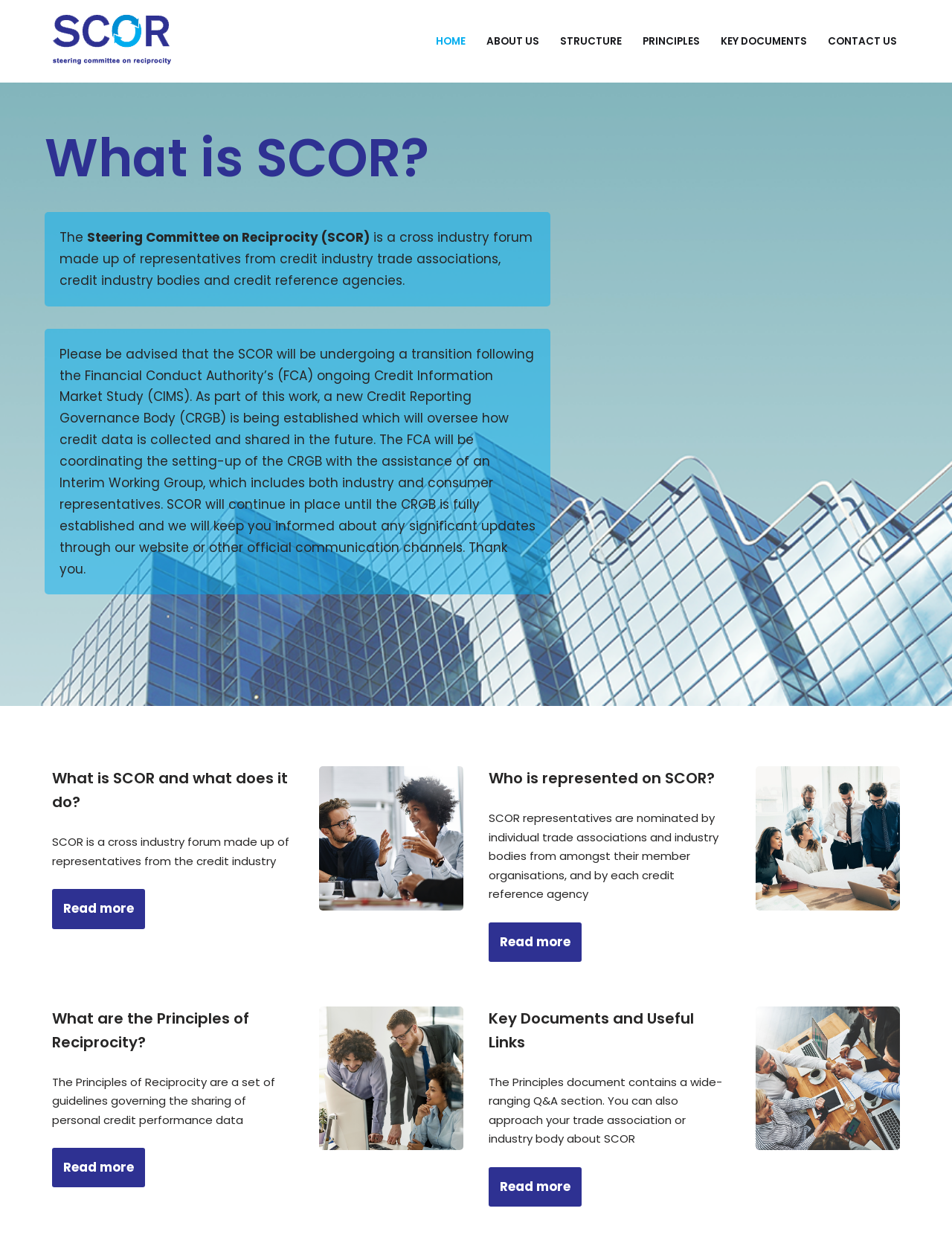Specify the bounding box coordinates of the element's region that should be clicked to achieve the following instruction: "Skip to content". The bounding box coordinates consist of four float numbers between 0 and 1, in the format [left, top, right, bottom].

[0.0, 0.019, 0.023, 0.031]